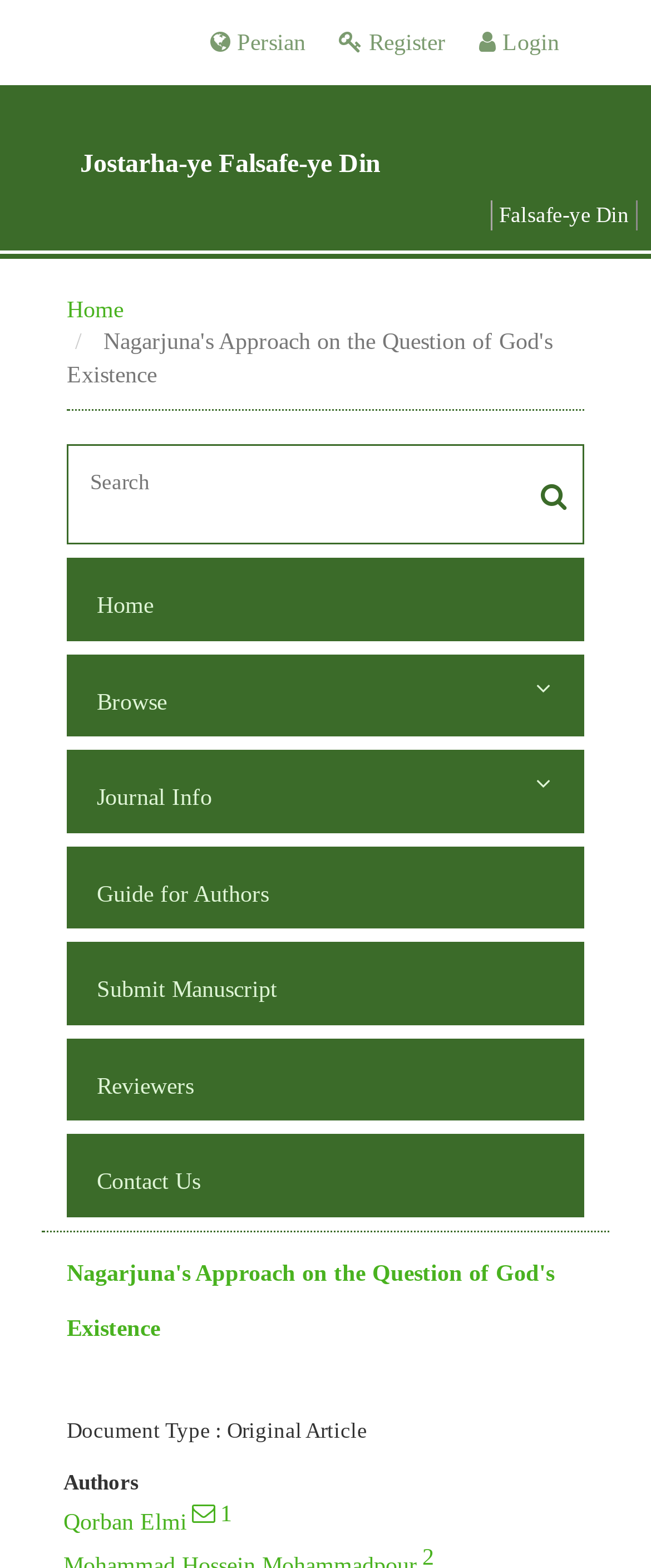Provide the bounding box coordinates of the UI element this sentence describes: "Home".

[0.136, 0.37, 0.79, 0.402]